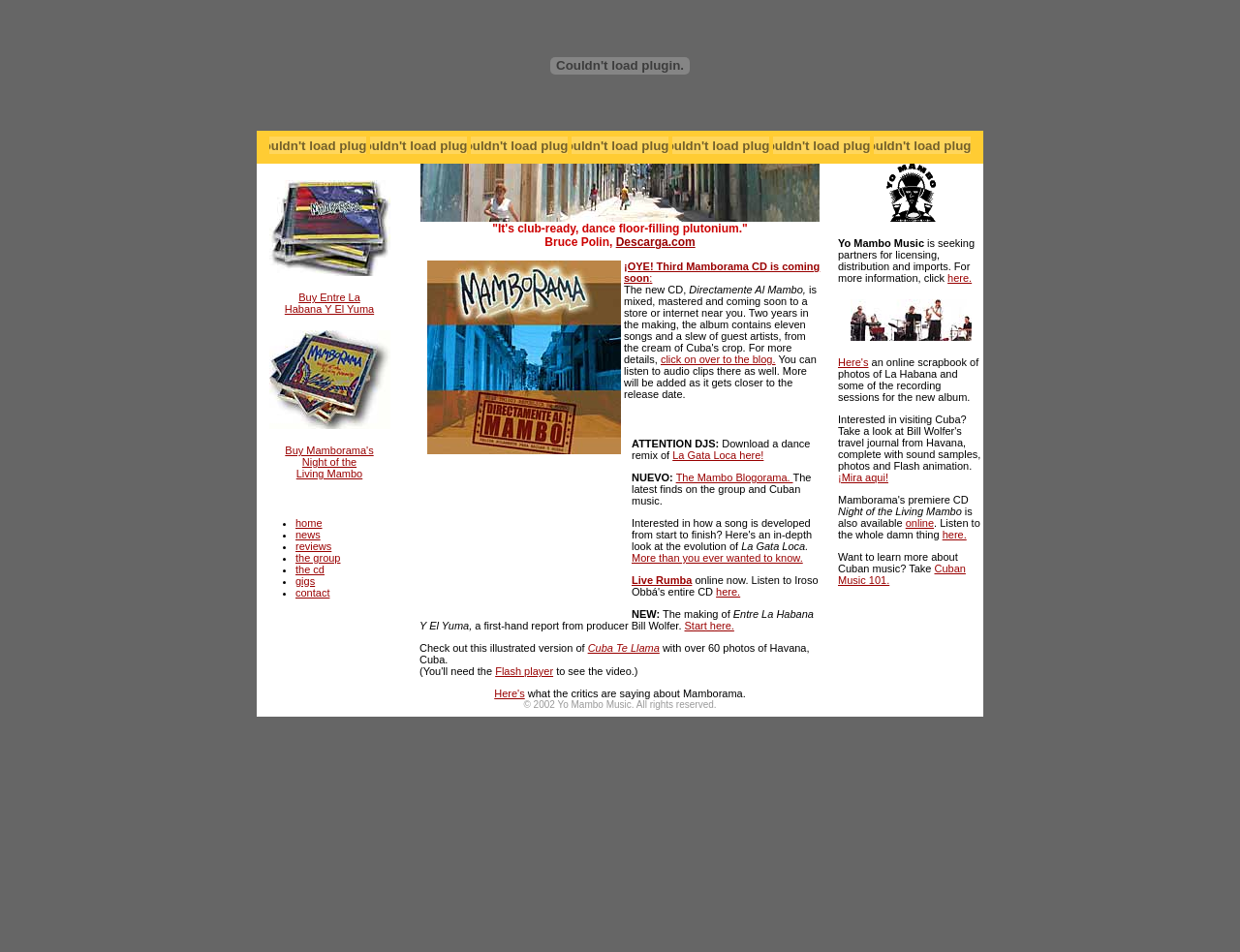For the element described, predict the bounding box coordinates as (top-left x, top-left y, bottom-right x, bottom-right y). All values should be between 0 and 1. Element description: Cuban Music 101.

[0.676, 0.591, 0.779, 0.615]